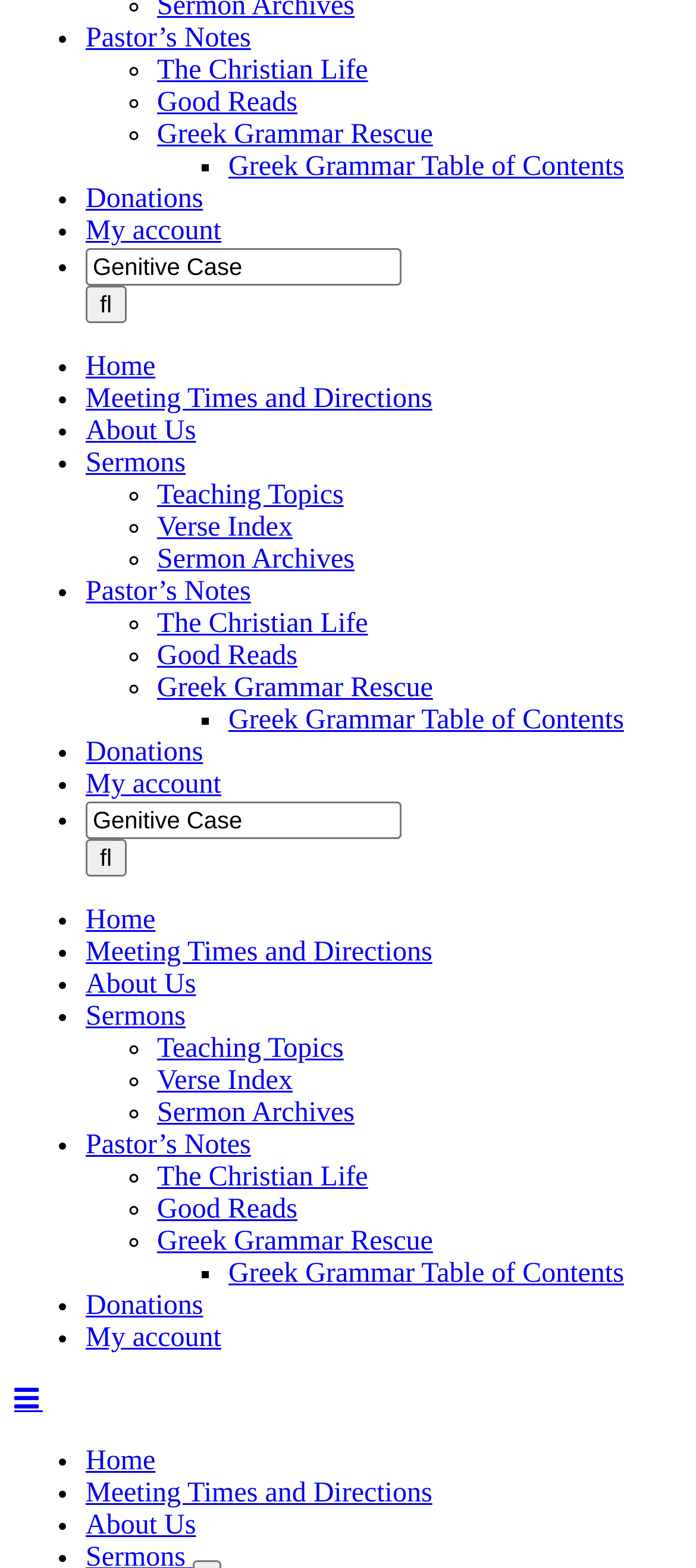Identify the bounding box coordinates necessary to click and complete the given instruction: "View Greek Grammar Table of Contents".

[0.328, 0.097, 0.896, 0.116]